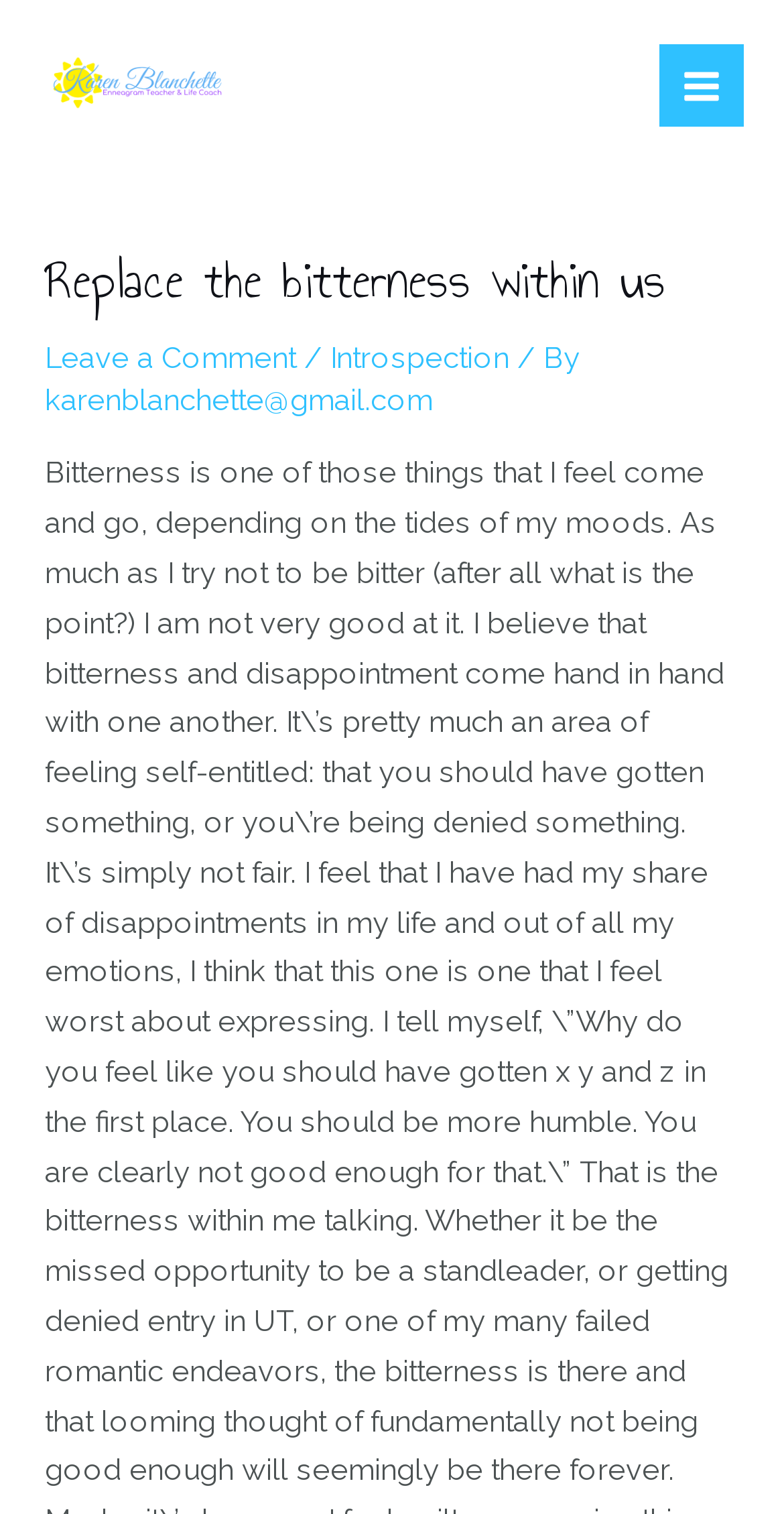Locate and extract the text of the main heading on the webpage.

Replace the bitterness within us